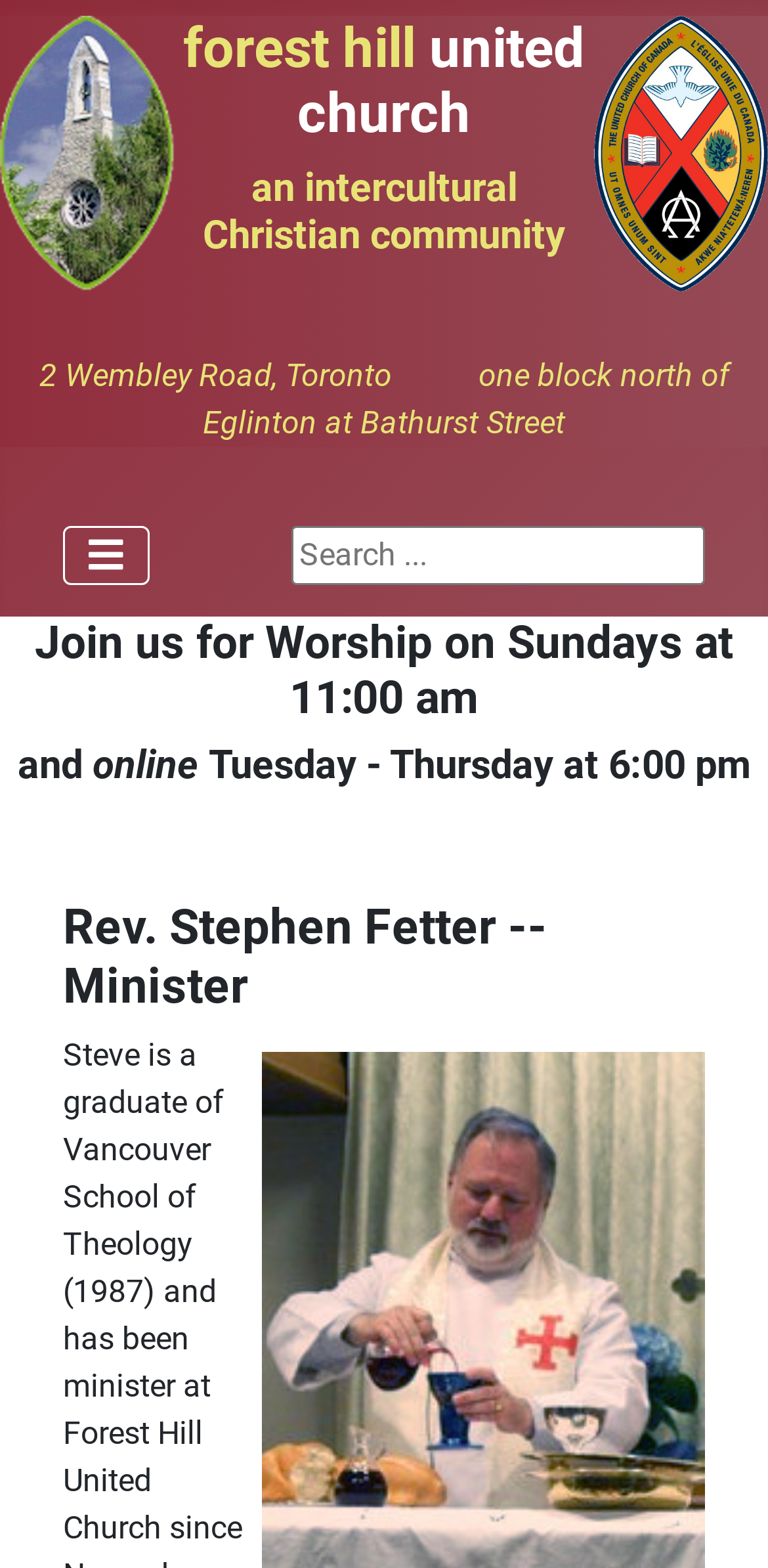Answer the following query with a single word or phrase:
What is the address of the church?

2 Wembley Road, Toronto